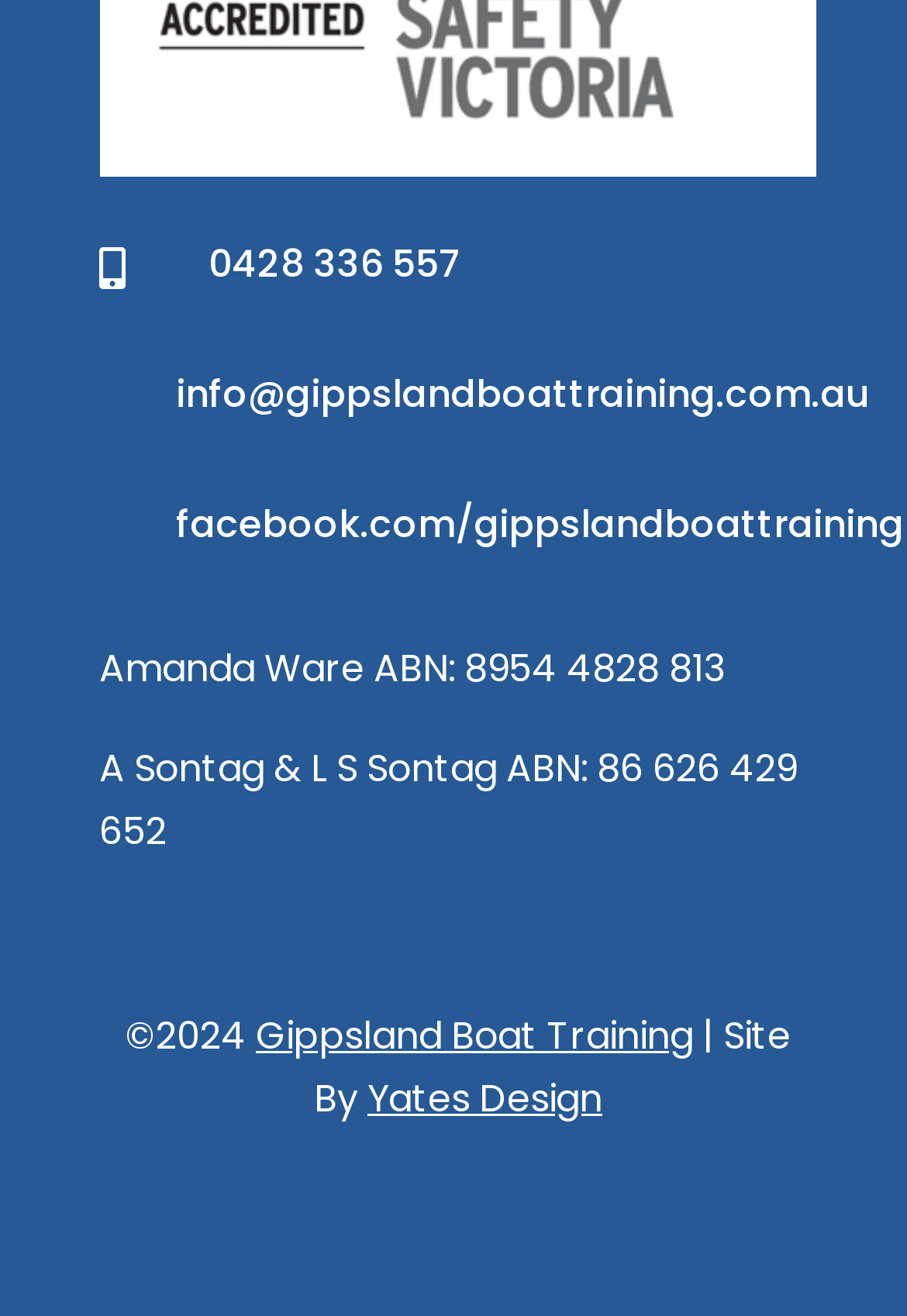Carefully examine the image and provide an in-depth answer to the question: What is the ABN number of Amanda Ware on the webpage?

I found the ABN number by looking at the StaticText element with the text 'Amanda Ware ABN: 8954 4828 813' which is located below the third LayoutTable.